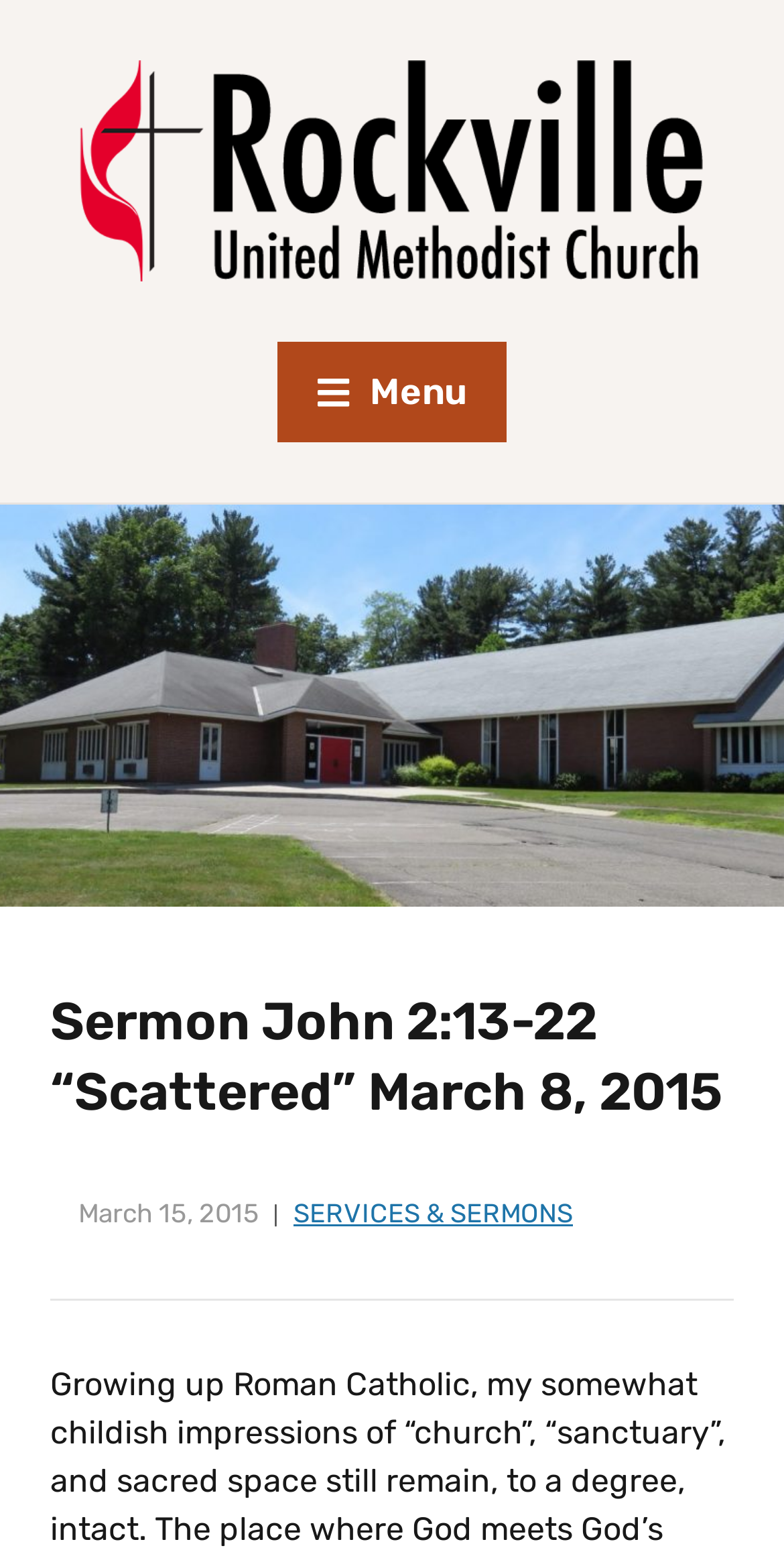Answer the question with a brief word or phrase:
Is the logo an image?

Yes